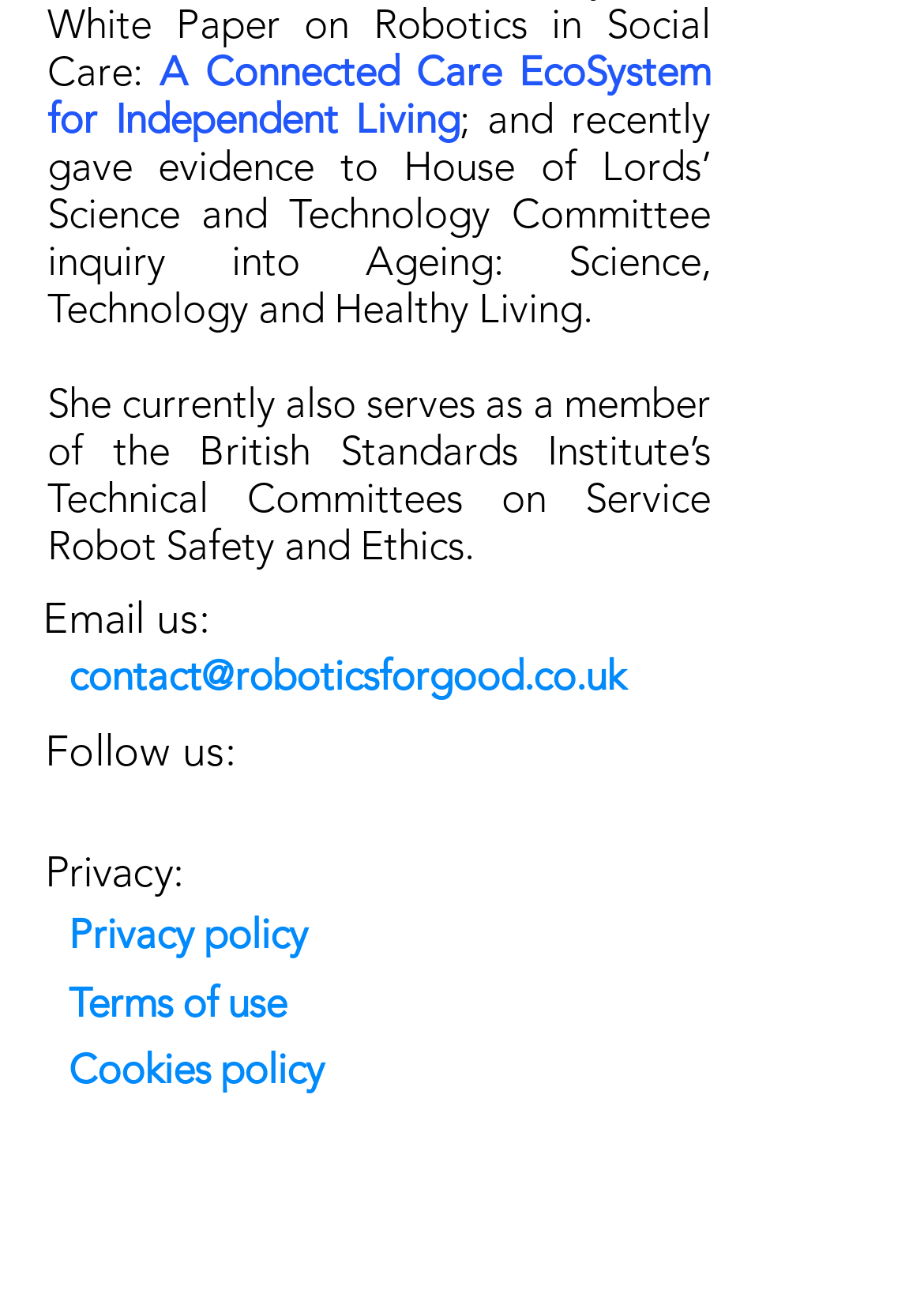Locate the bounding box coordinates of the segment that needs to be clicked to meet this instruction: "Visit the homepage of Robotics for Good CIC".

[0.051, 0.037, 0.769, 0.11]